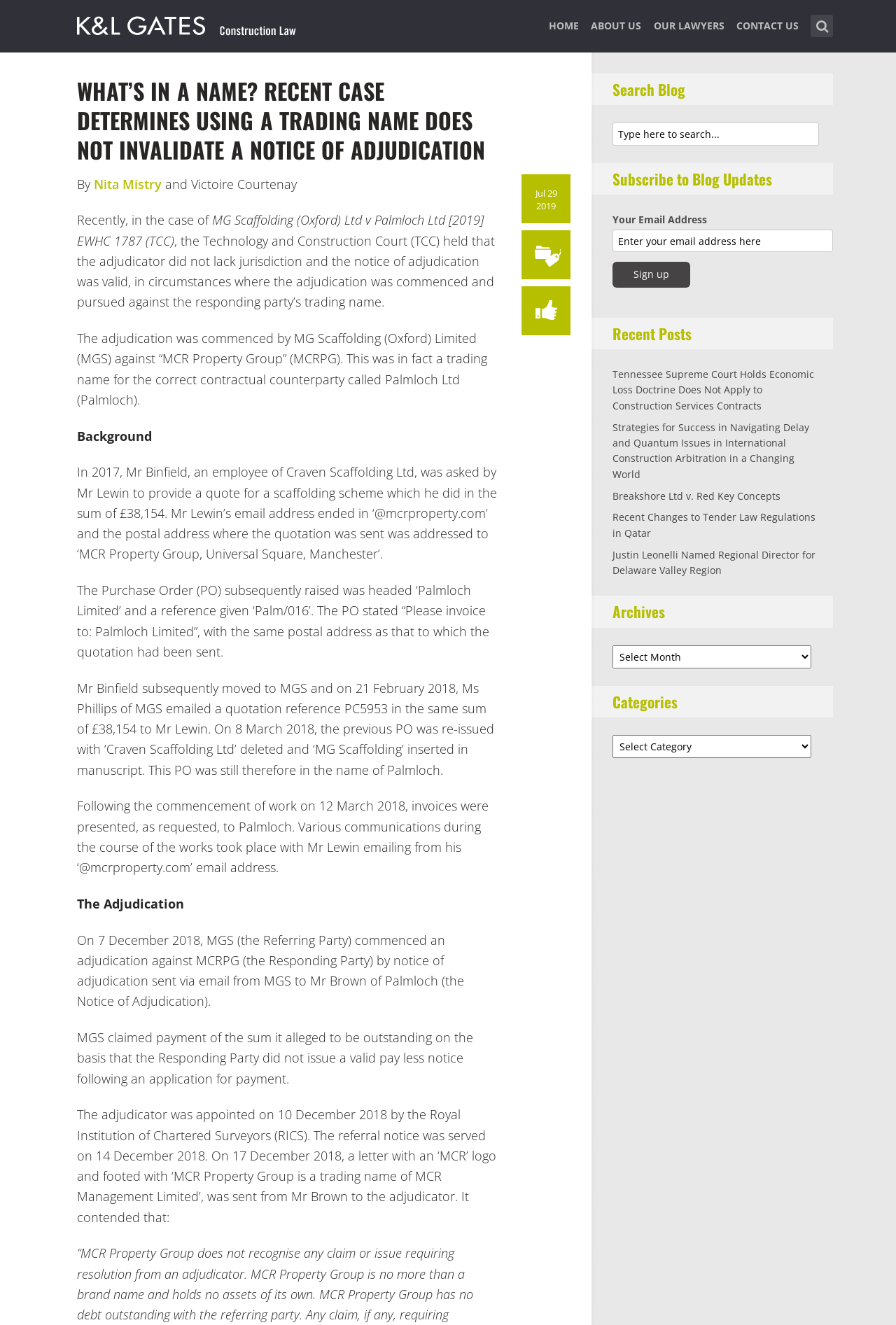Show me the bounding box coordinates of the clickable region to achieve the task as per the instruction: "Read the recent case about MG Scaffolding".

[0.086, 0.058, 0.559, 0.124]